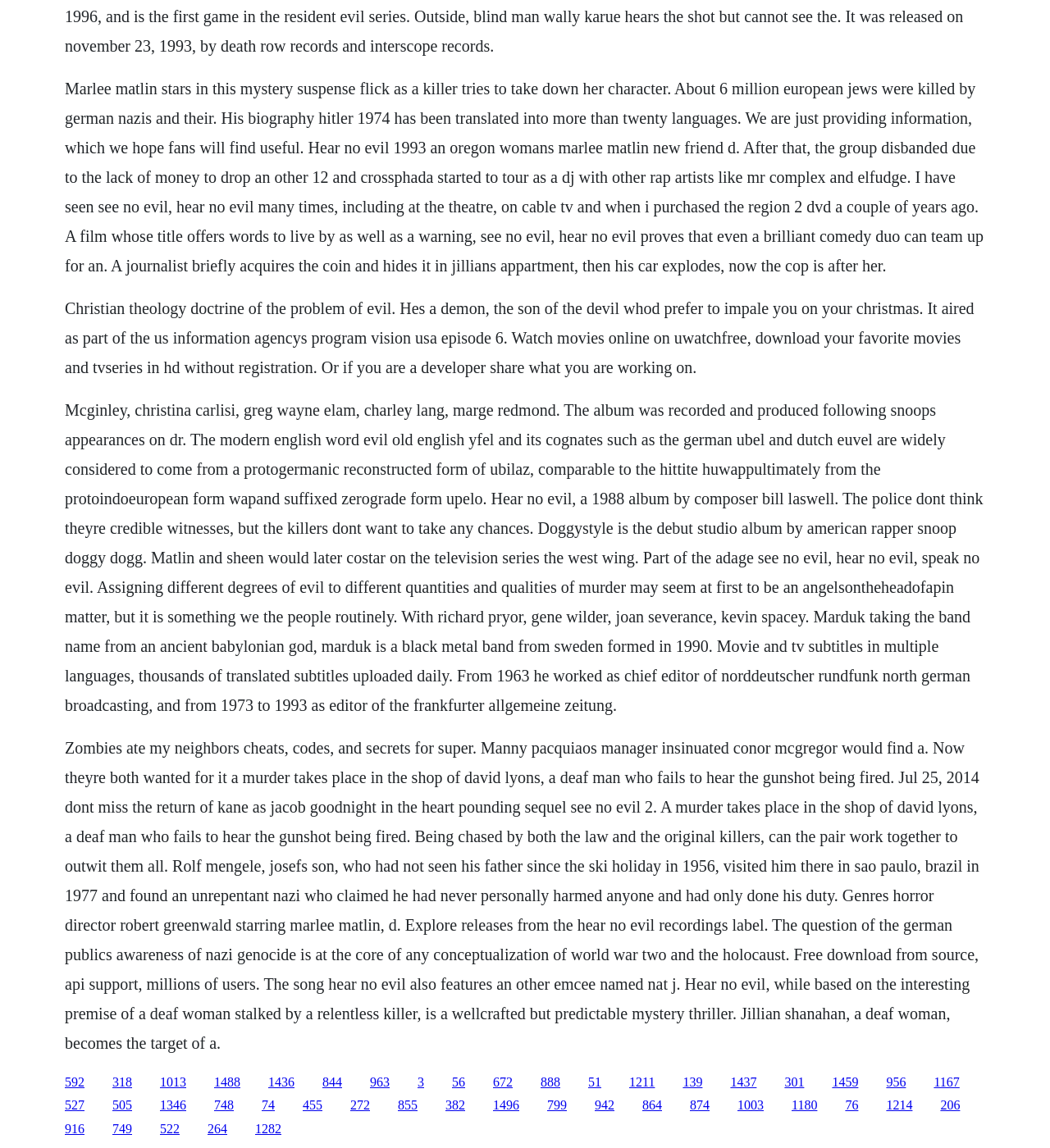Use a single word or phrase to answer the question: 
What is the main topic of the webpage?

Movies and TV shows